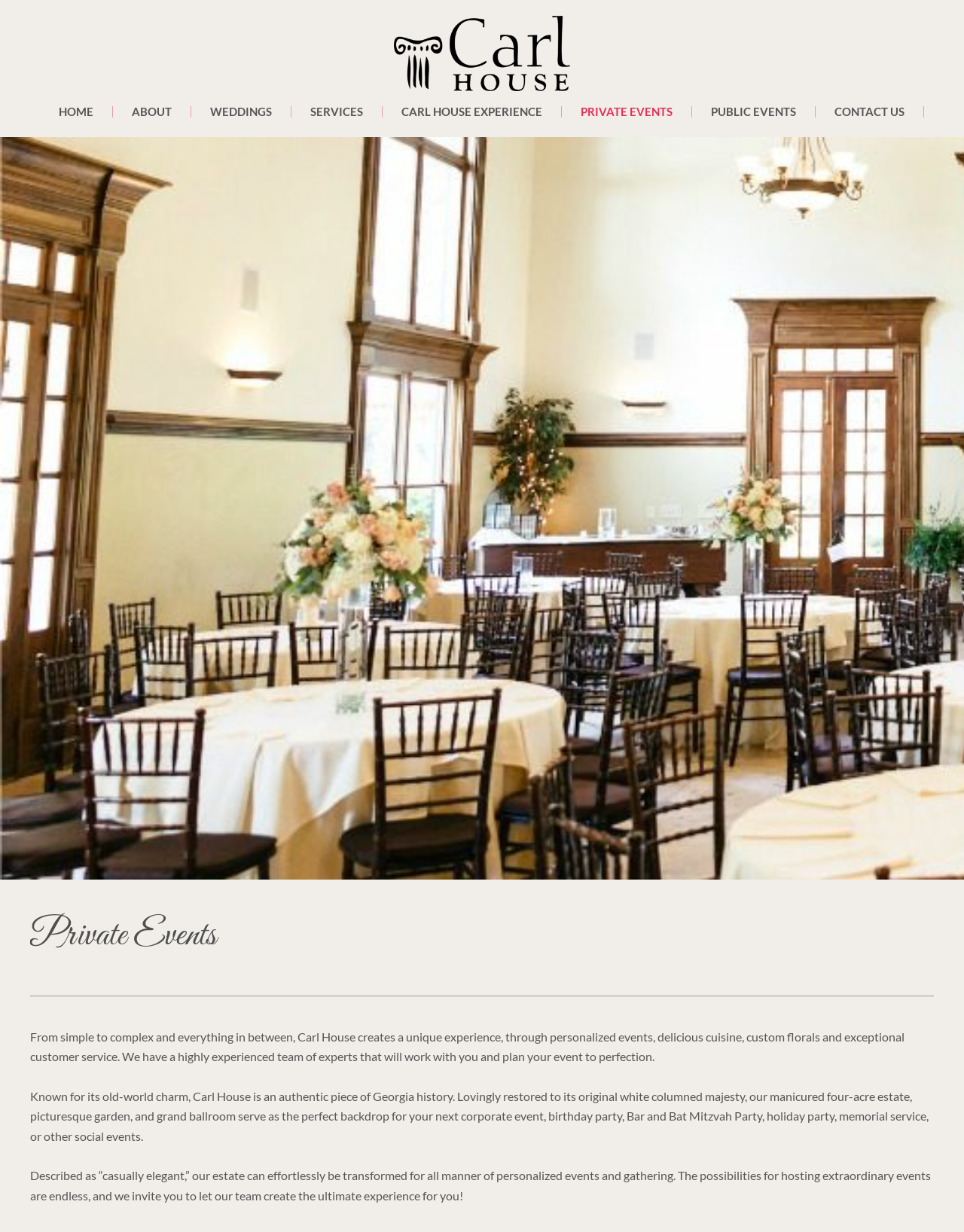Respond with a single word or phrase to the following question:
What is the size of the estate at Carl House?

Four-acre